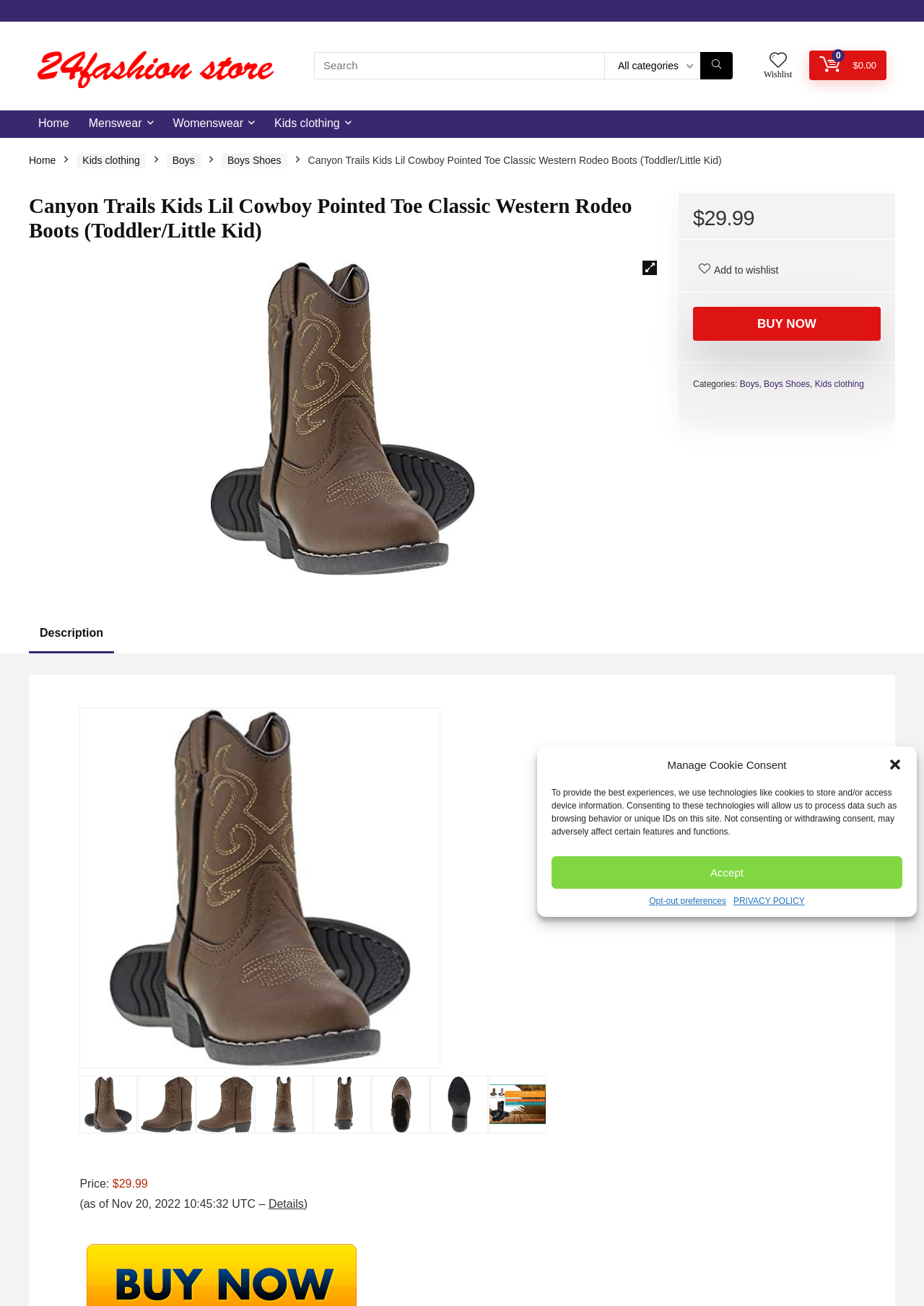Determine the bounding box coordinates of the element's region needed to click to follow the instruction: "Go to Wishlist". Provide these coordinates as four float numbers between 0 and 1, formatted as [left, top, right, bottom].

[0.833, 0.039, 0.851, 0.054]